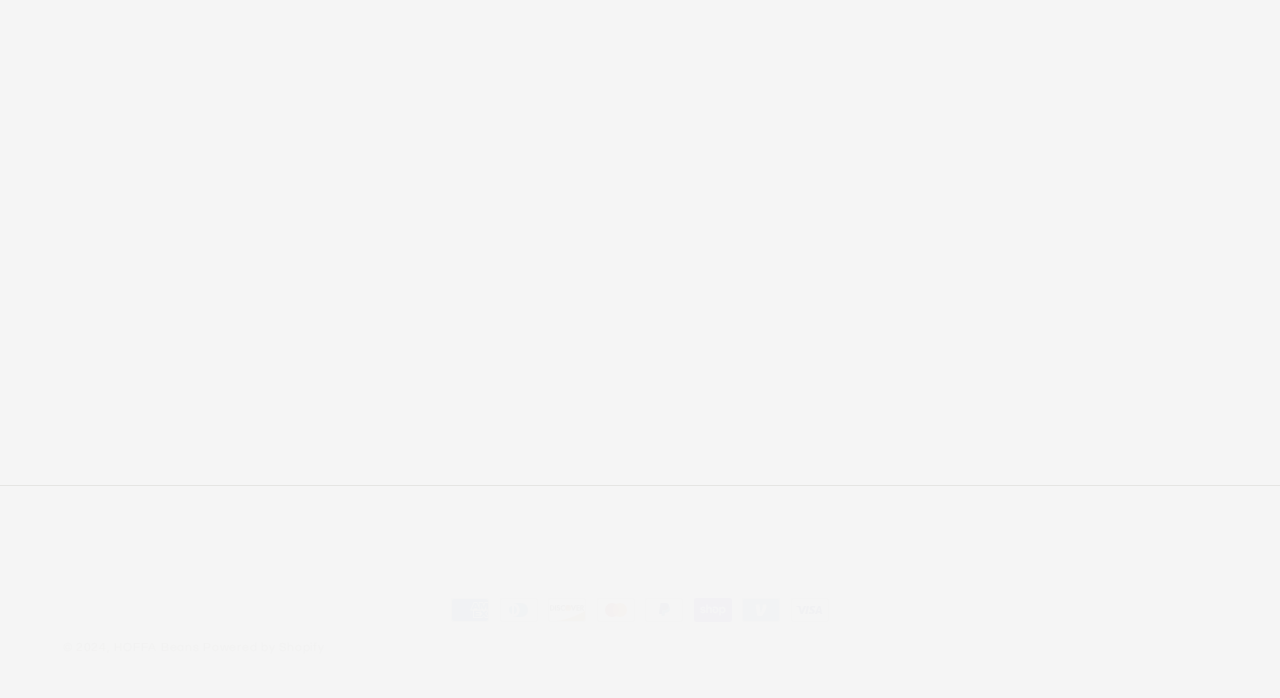Answer in one word or a short phrase: 
What is the price of Jimmy's Hometown Blend?

$16.00